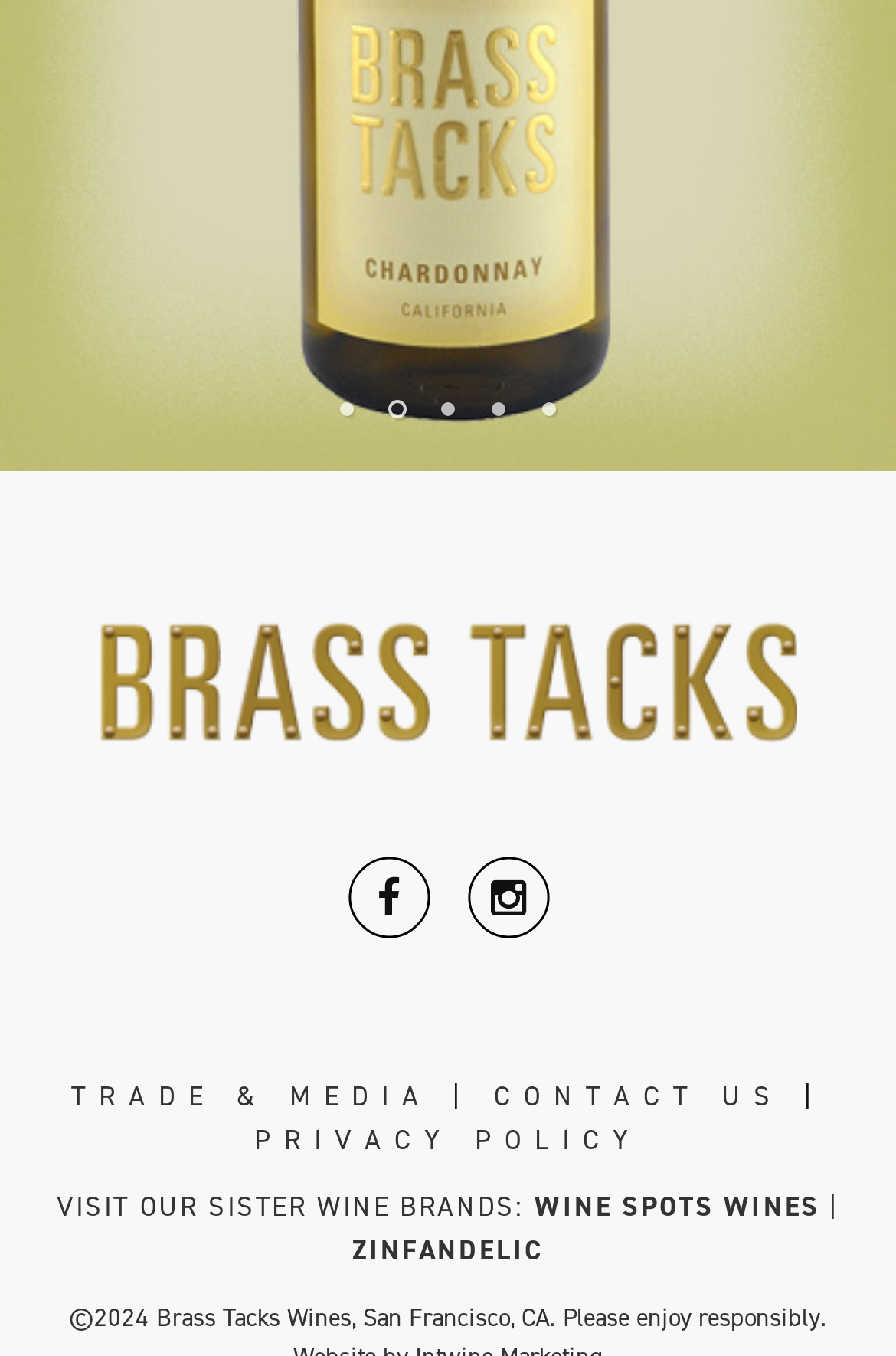What is the name of the wine brand?
Look at the image and respond with a one-word or short phrase answer.

Brass Tacks California Wines